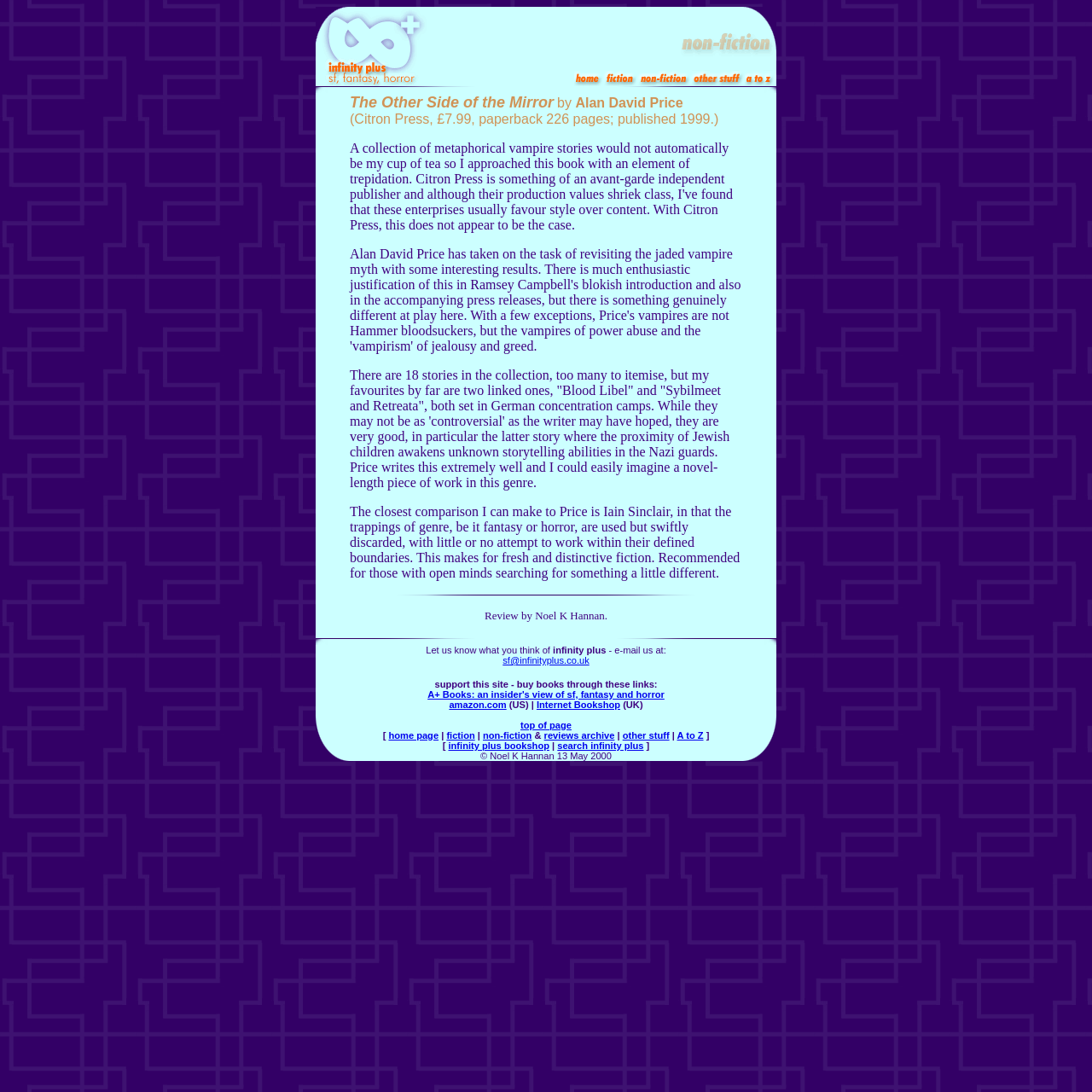Please locate the bounding box coordinates for the element that should be clicked to achieve the following instruction: "click on the link to infinity plus home page". Ensure the coordinates are given as four float numbers between 0 and 1, i.e., [left, top, right, bottom].

[0.526, 0.068, 0.552, 0.081]